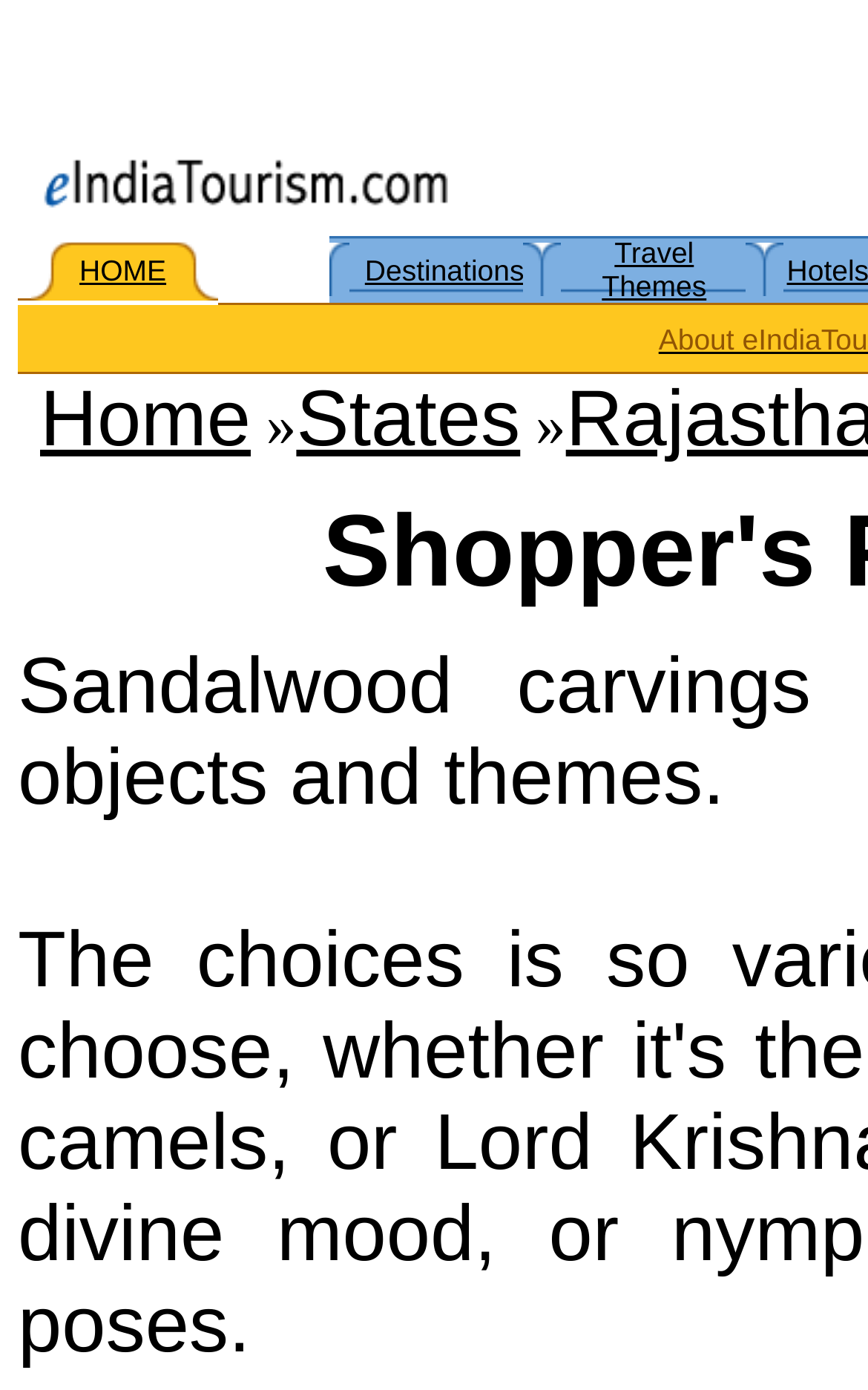Look at the image and give a detailed response to the following question: What is the second link in the top navigation bar?

The second link in the top navigation bar can be found by examining the layout table cells and links. The link 'Destinations' is the second link in the top navigation bar.